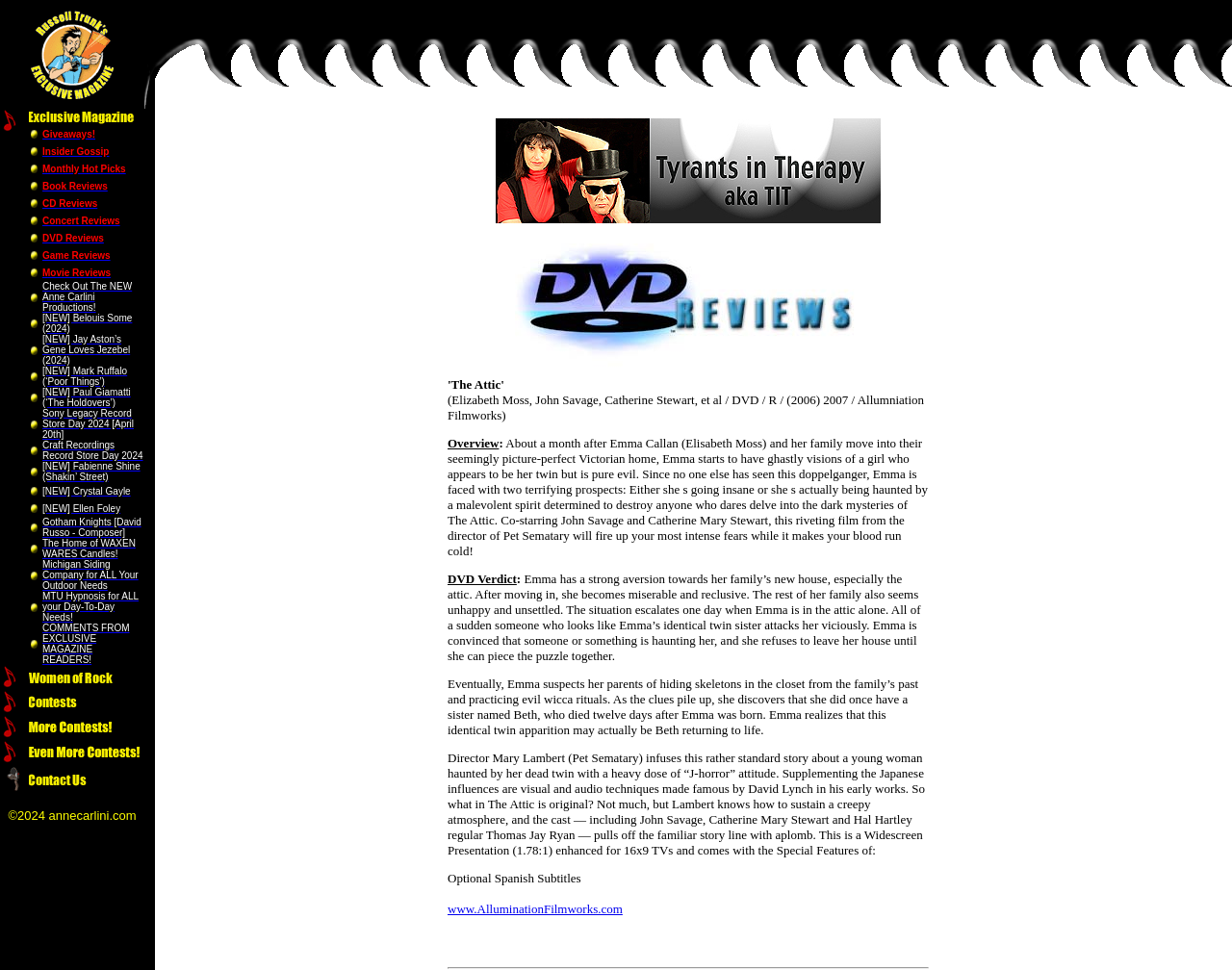Answer the question with a brief word or phrase:
What is the title of the latest review mentioned on this webpage?

[NEW] Belouis Some (2024)